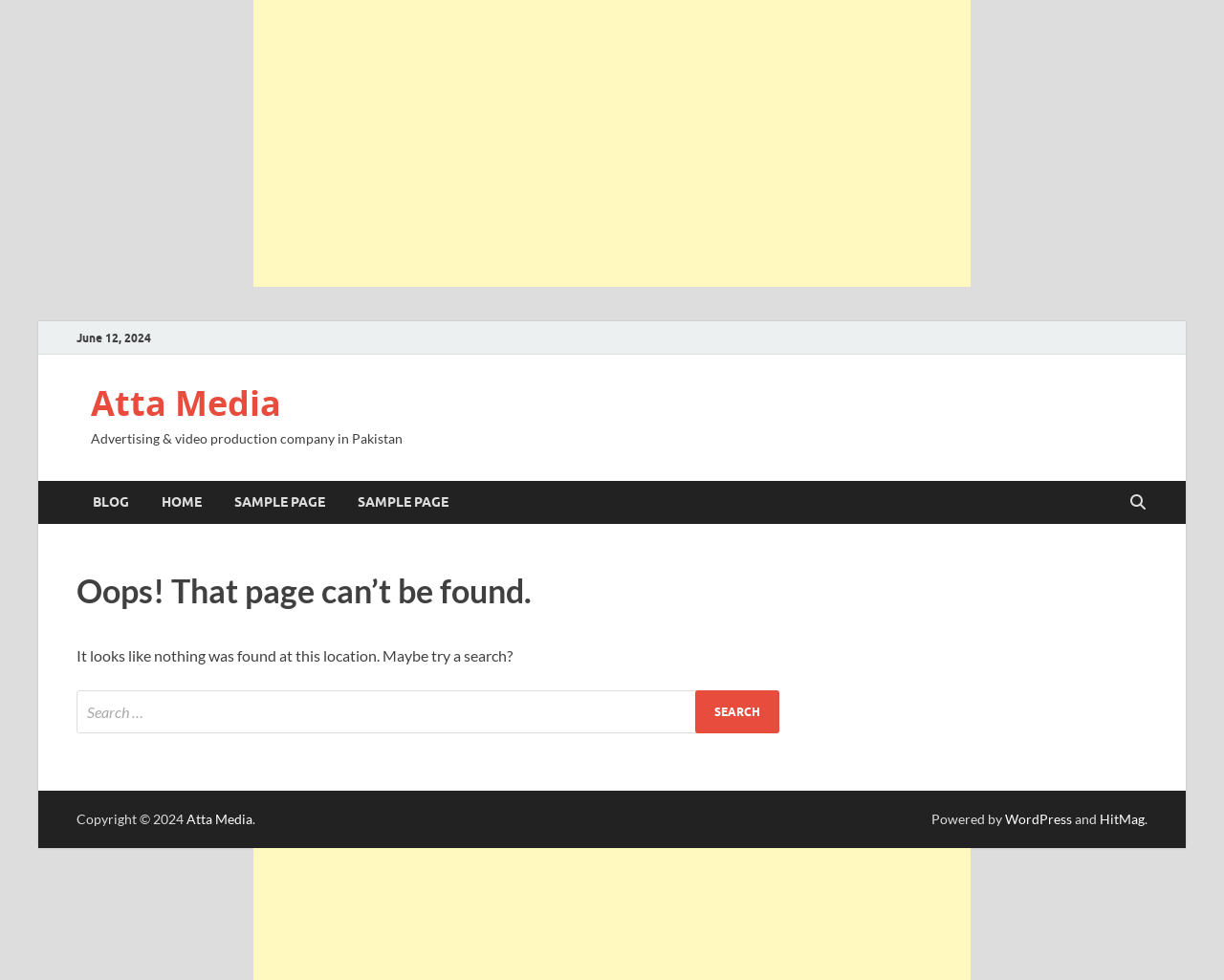What is the purpose of the search box?
Based on the image, give a one-word or short phrase answer.

To search for something